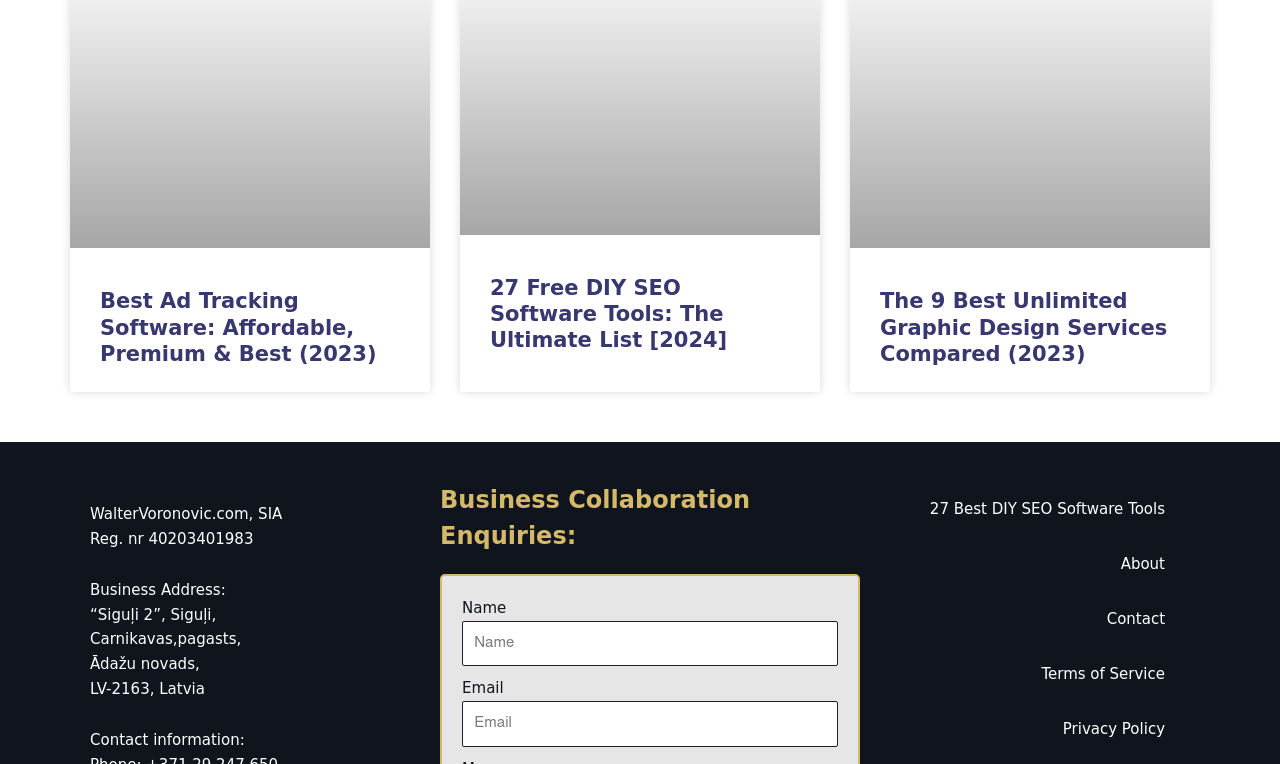Determine the bounding box coordinates of the clickable element necessary to fulfill the instruction: "Click on the 'About' link". Provide the coordinates as four float numbers within the 0 to 1 range, i.e., [left, top, right, bottom].

[0.852, 0.71, 0.934, 0.769]